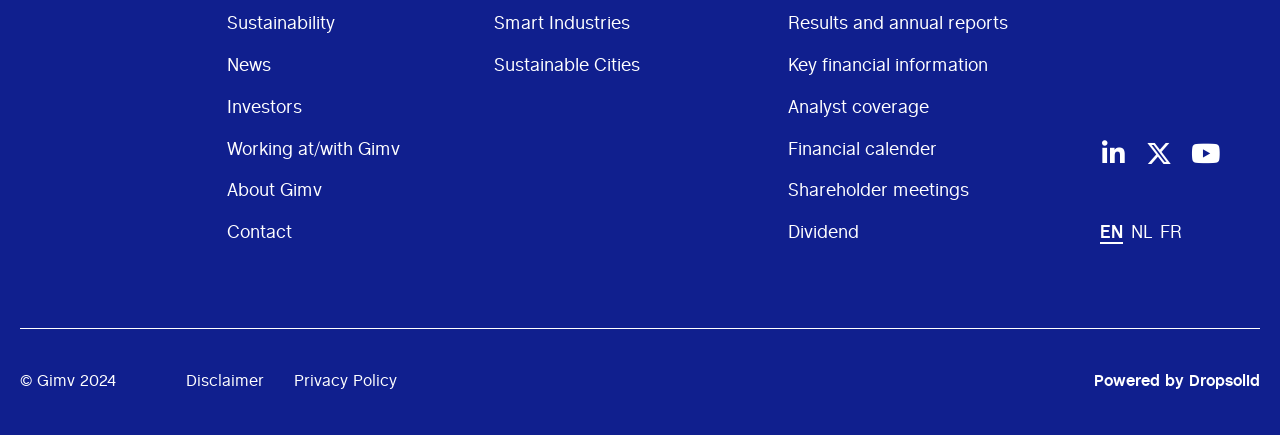Find the bounding box coordinates for the area you need to click to carry out the instruction: "Select English language". The coordinates should be four float numbers between 0 and 1, indicated as [left, top, right, bottom].

[0.86, 0.514, 0.877, 0.56]